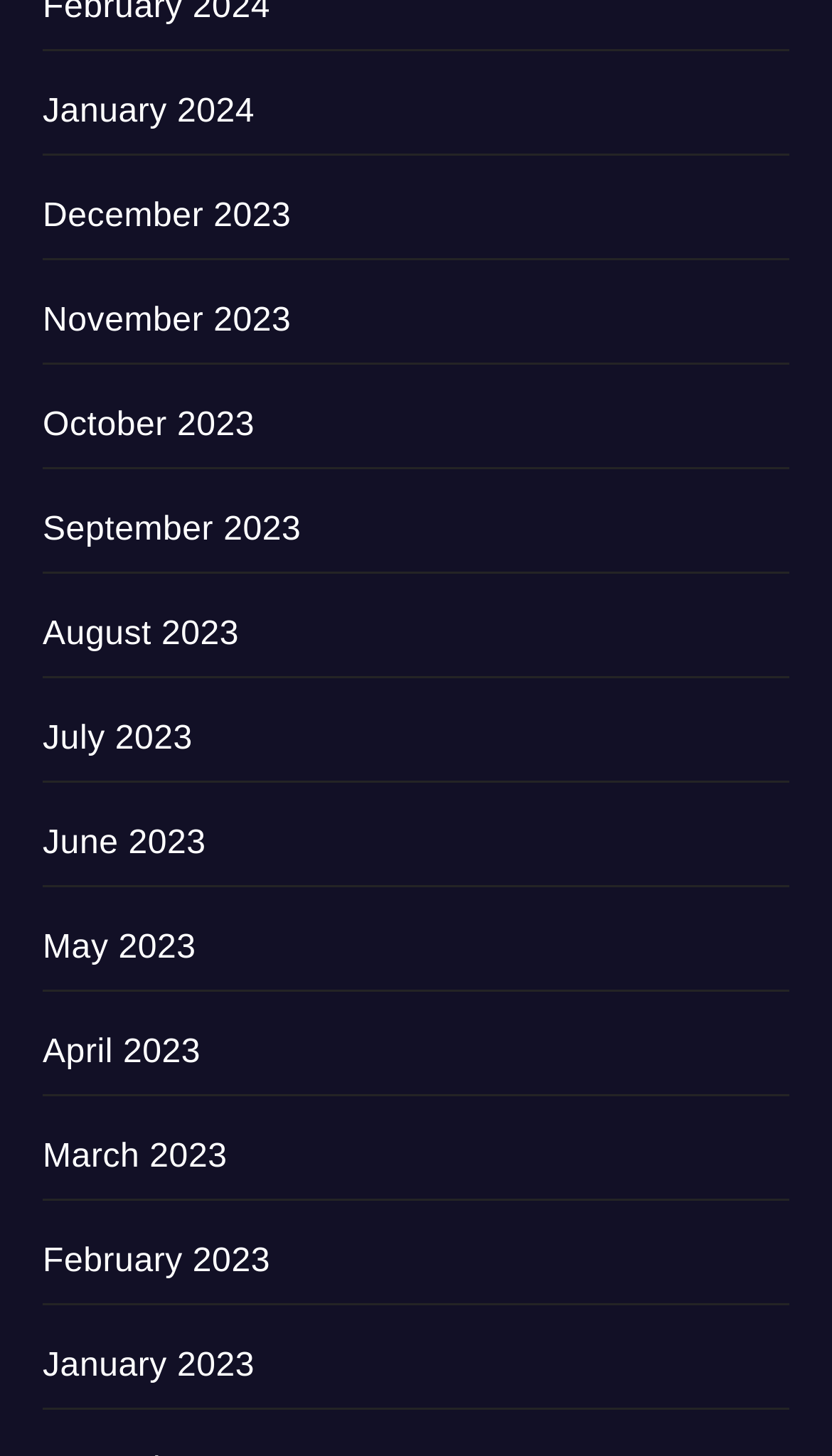Find the bounding box coordinates of the clickable region needed to perform the following instruction: "Go to December 2023". The coordinates should be provided as four float numbers between 0 and 1, i.e., [left, top, right, bottom].

[0.051, 0.136, 0.35, 0.161]